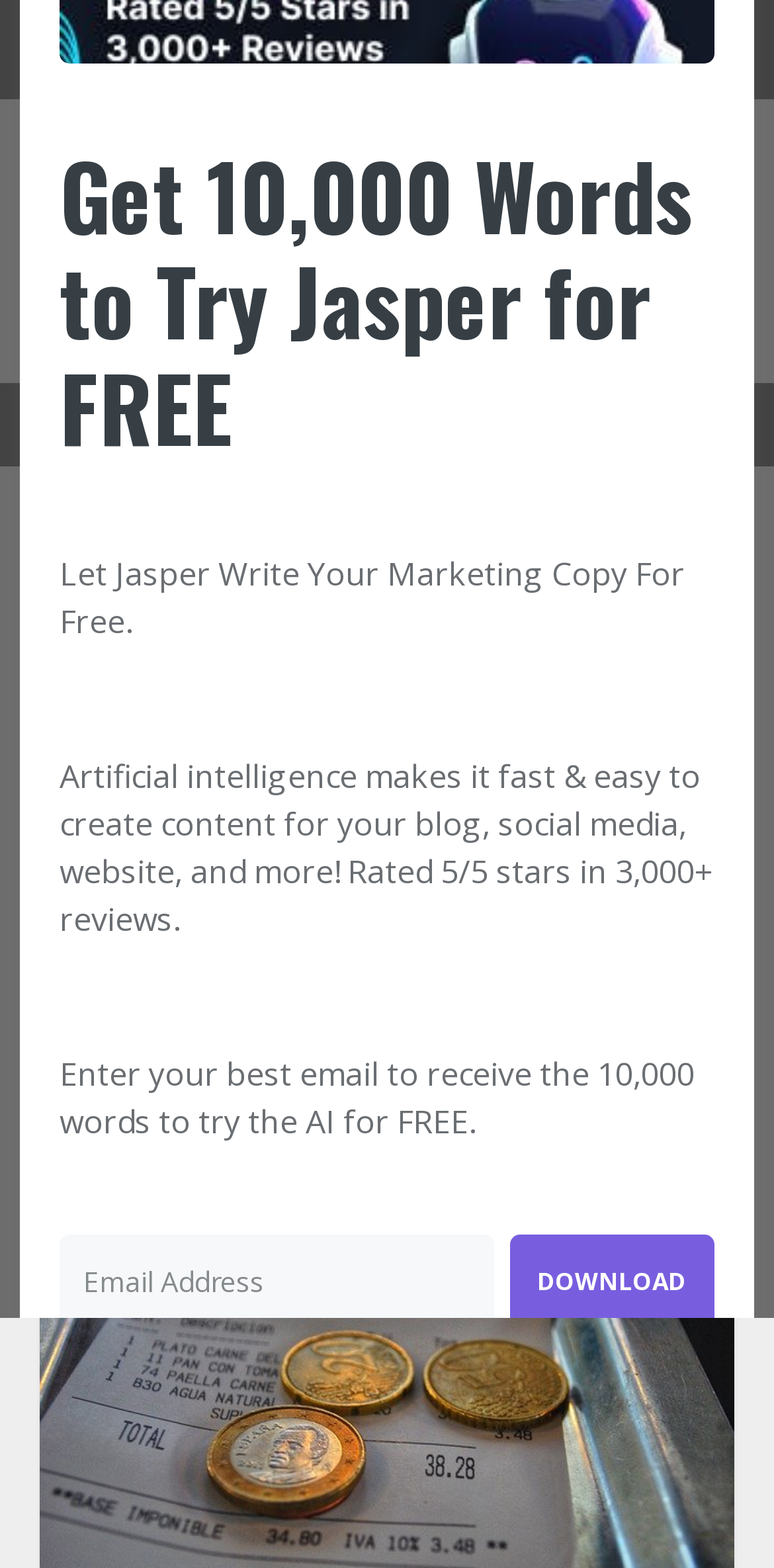Provide the bounding box coordinates for the UI element that is described as: "On the Webb".

[0.222, 0.076, 0.778, 0.152]